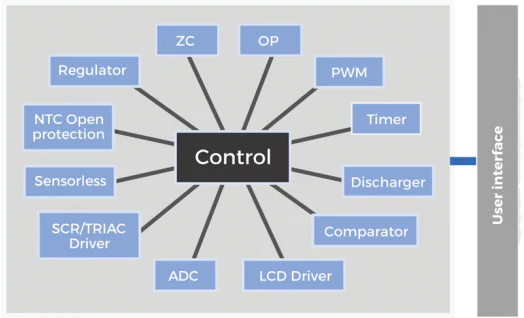What is the abbreviation of 'Pulse Width Modulation'?
Look at the image and answer the question with a single word or phrase.

PWM